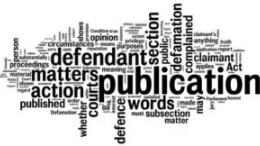What is the image part of?
Answer the question in as much detail as possible.

The image is part of a broader article that offers detailed guidance on drafting legal notices, specifically tailored for defamation cases, providing a comprehensive resource for those seeking to understand the legal aspects of defamation.